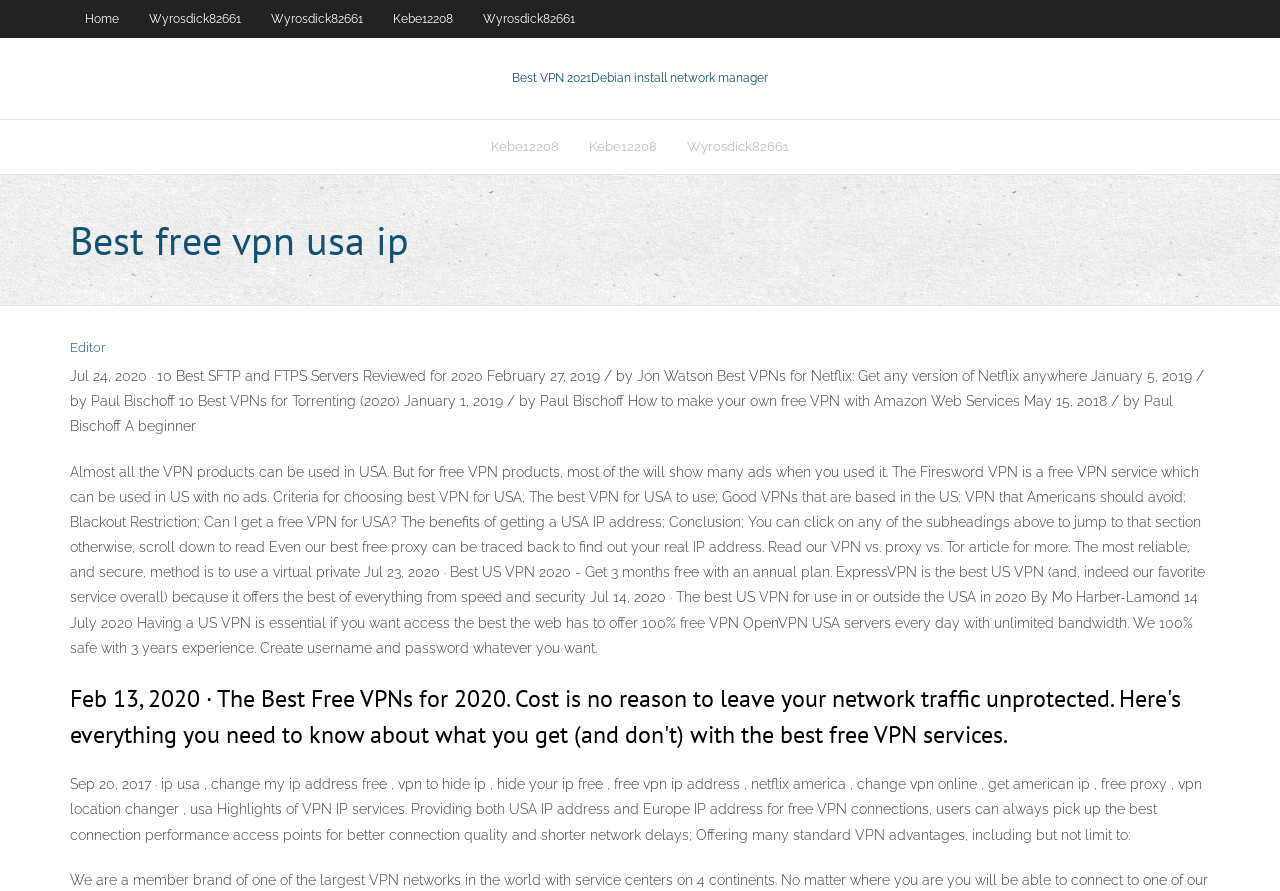Articulate a detailed summary of the webpage's content and design.

The webpage appears to be a collection of articles and resources related to Virtual Private Networks (VPNs), particularly those available in the USA. 

At the top of the page, there is a navigation menu with links to "Home" and several usernames, including "Wyrosdick82661" and "Kebe12208". 

Below the navigation menu, there is a prominent link to "Best VPN 2021" with a subtitle "Debian install network manager". This link is divided into two parts: "Best VPN 2021" and "VPN 2021". 

On the left side of the page, there is a section with a heading "Best free vpn usa ip" followed by a list of articles with dates and titles, including "10 Best SFTP and FTPS Servers Reviewed for 2020", "Best VPNs for Netflix: Get any version of Netflix anywhere", and "10 Best VPNs for Torrenting (2020)". 

The main content of the page is divided into several sections, each discussing different aspects of VPNs in the USA. The first section explains the criteria for choosing the best VPN for the USA and lists some good VPNs based in the US. The second section discusses the benefits of getting a USA IP address and how to do so. 

There are also several promotional sections, including one that offers 3 months free with an annual plan for a US VPN, and another that advertises a 100% free VPN with unlimited bandwidth. 

Finally, there are two more sections with headings "The Best Free VPNs for 2020" and "Highlights of VPN IP services", which provide additional information and resources on free VPNs and VPN IP services.